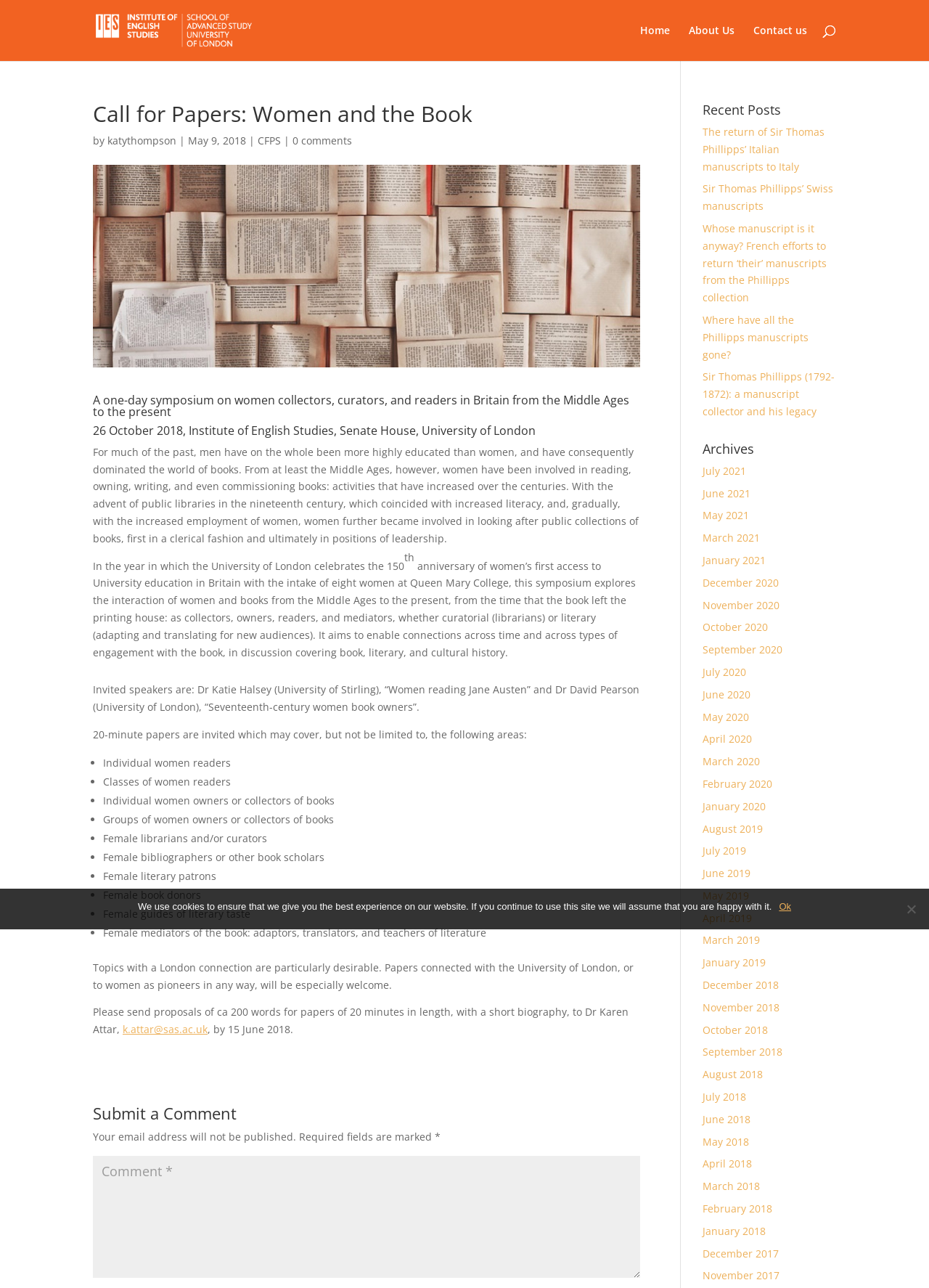Please find the bounding box coordinates of the element's region to be clicked to carry out this instruction: "Submit a comment".

[0.1, 0.858, 0.689, 0.876]